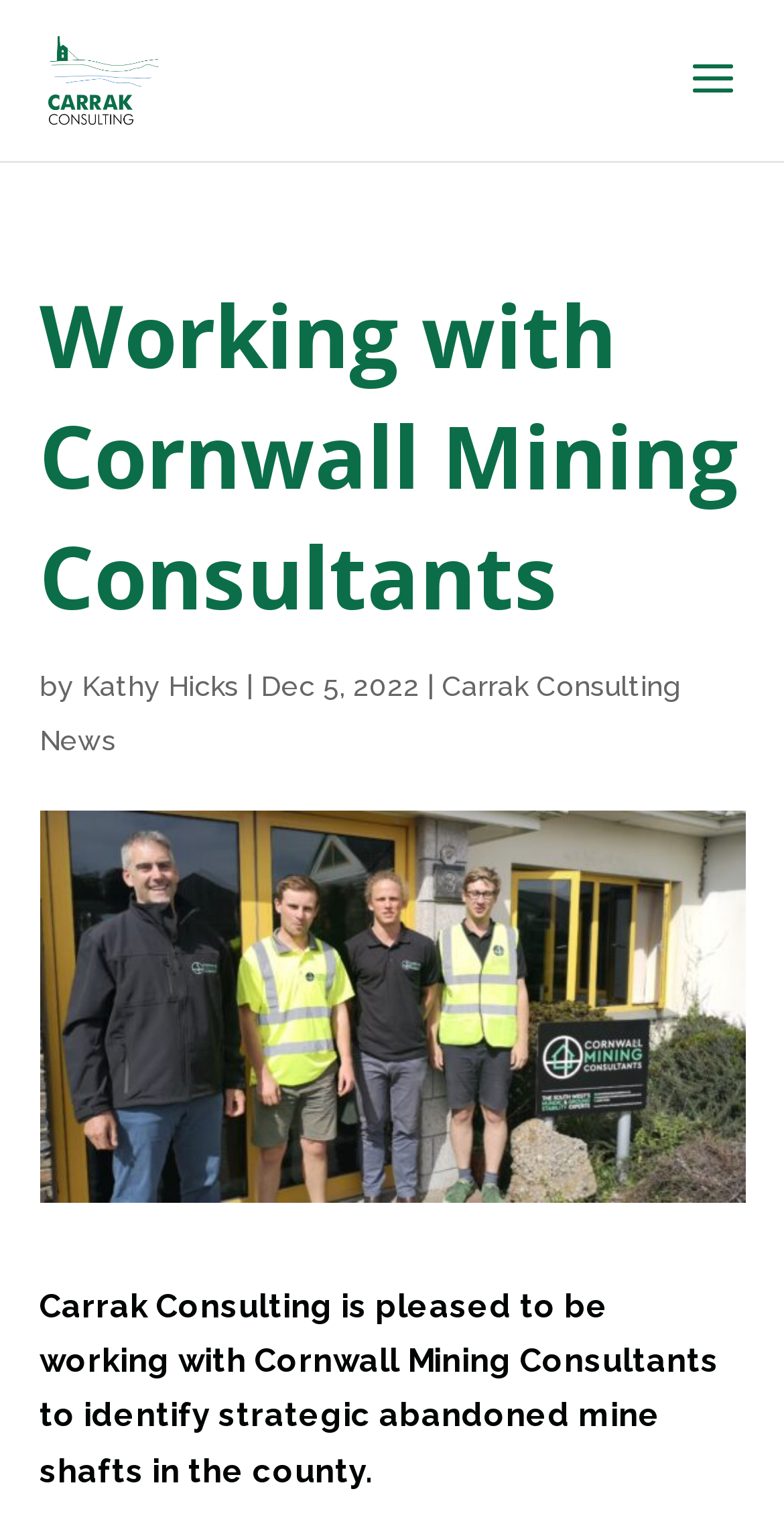Provide a brief response to the question below using one word or phrase:
What is the purpose of Carrak Consulting's work with Cornwall Mining Consultants?

Identify strategic abandoned mine shafts